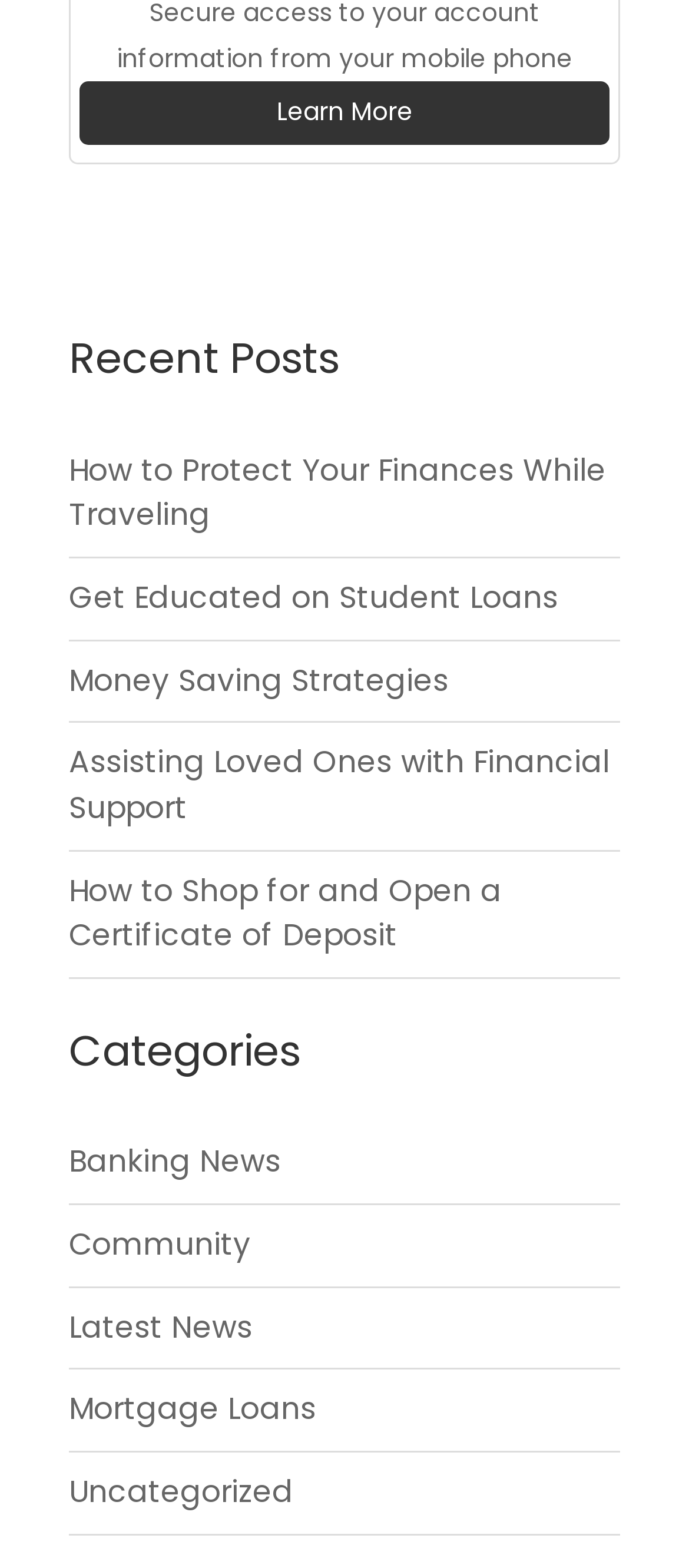What is the title of the first recent post?
Please respond to the question with a detailed and well-explained answer.

I looked at the links under the 'Recent Posts' heading and found the first one, which is 'How to Protect Your Finances While Traveling'.